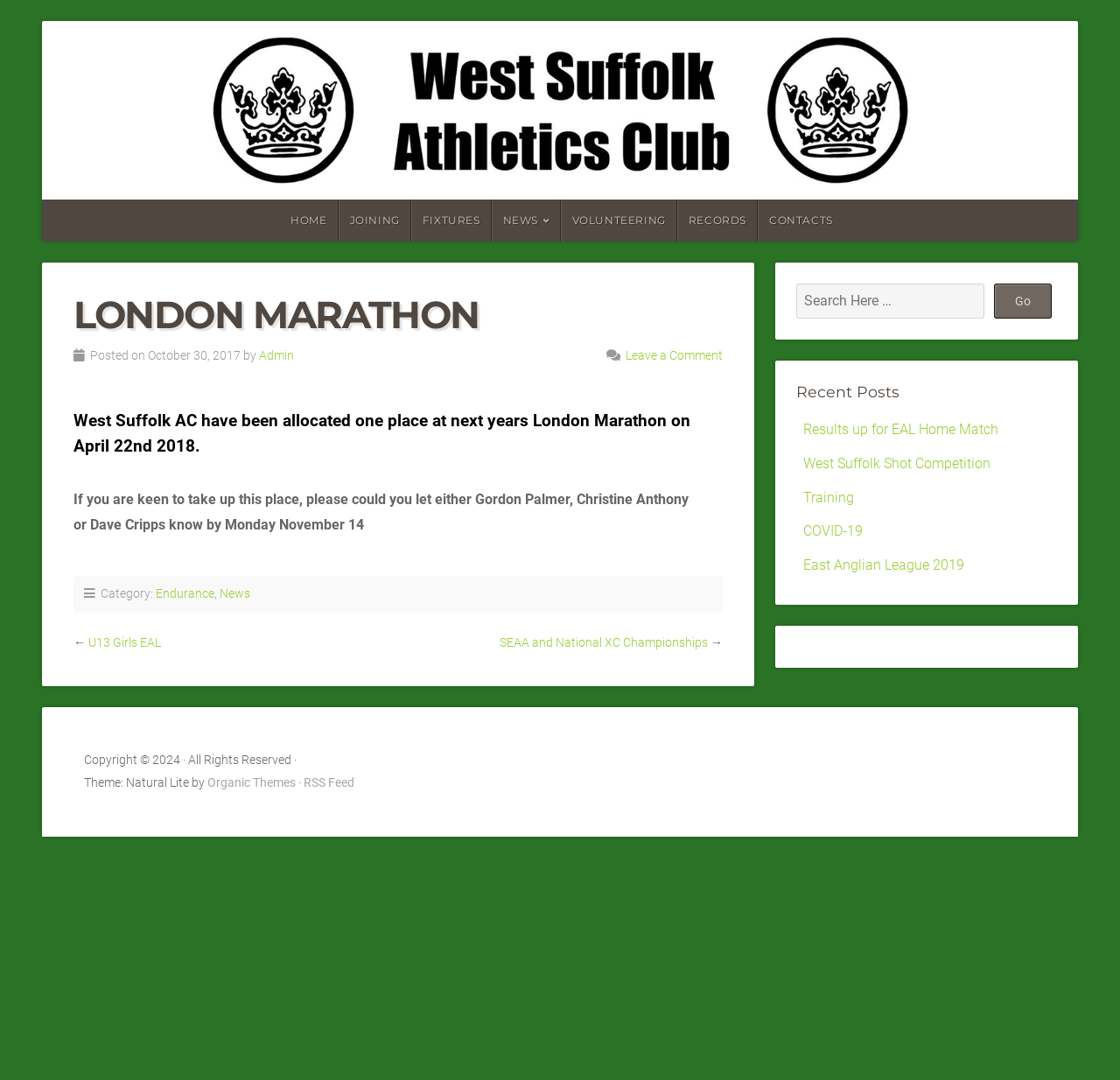Refer to the screenshot and give an in-depth answer to this question: What is the name of the athletic club?

I found the answer by looking at the text content of the webpage, specifically the sentence 'West Suffolk AC have been allocated one place at next years London Marathon on April 22nd 2018.' which mentions the name of the athletic club.